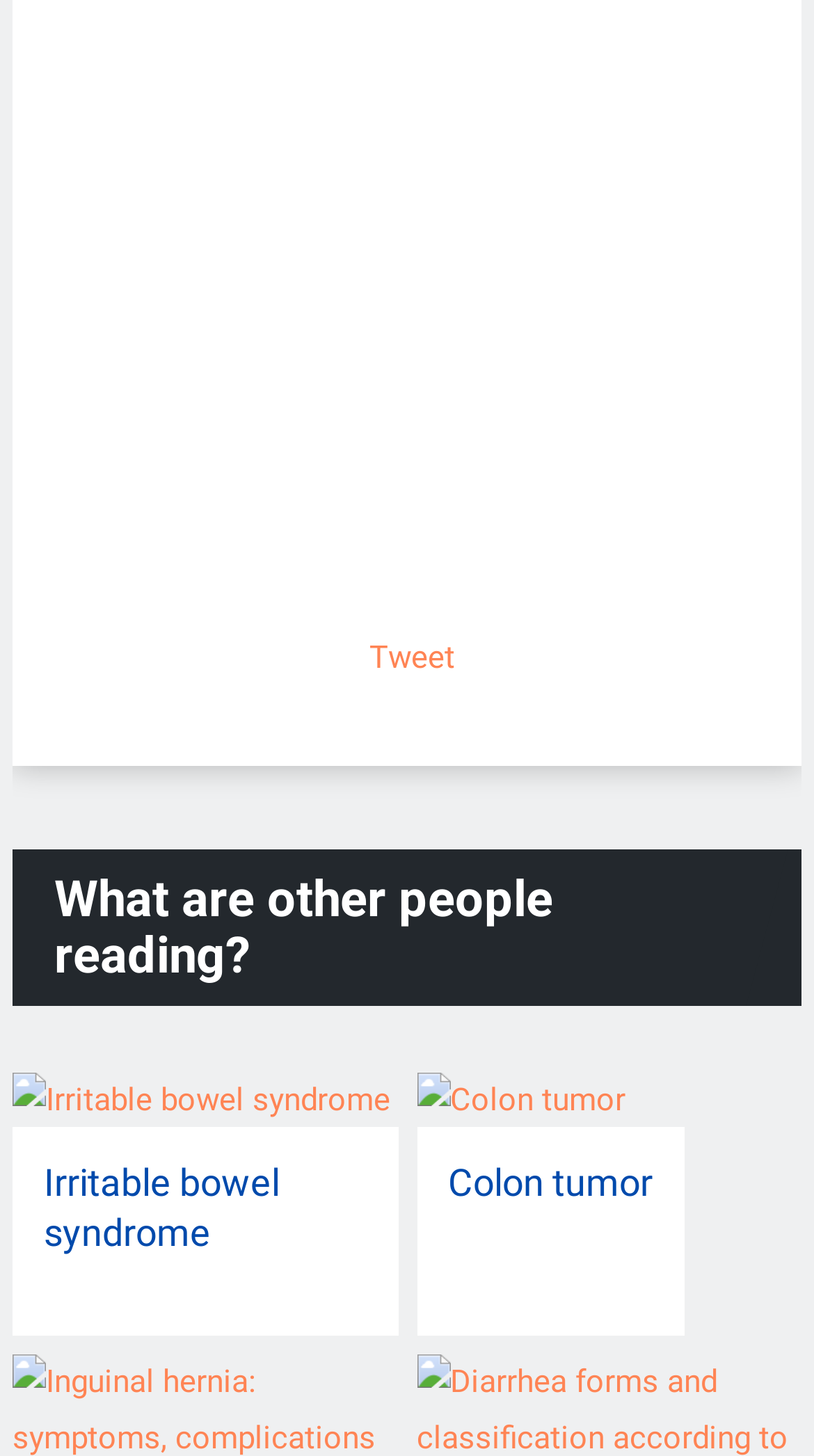Could you locate the bounding box coordinates for the section that should be clicked to accomplish this task: "Tweet".

[0.453, 0.439, 0.559, 0.465]